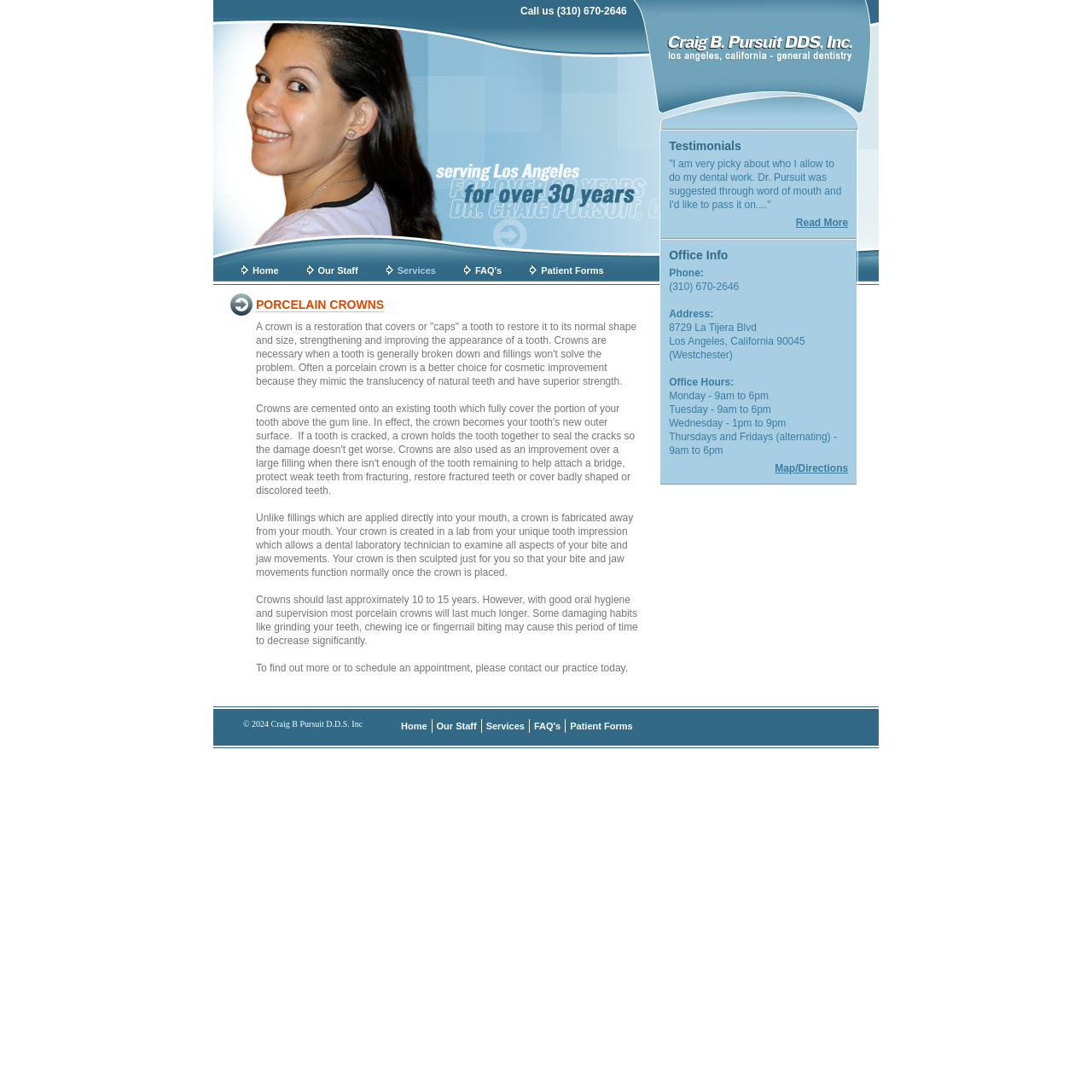What is the name of the dentist mentioned on the webpage? Based on the image, give a response in one word or a short phrase.

Dr. Pursuit